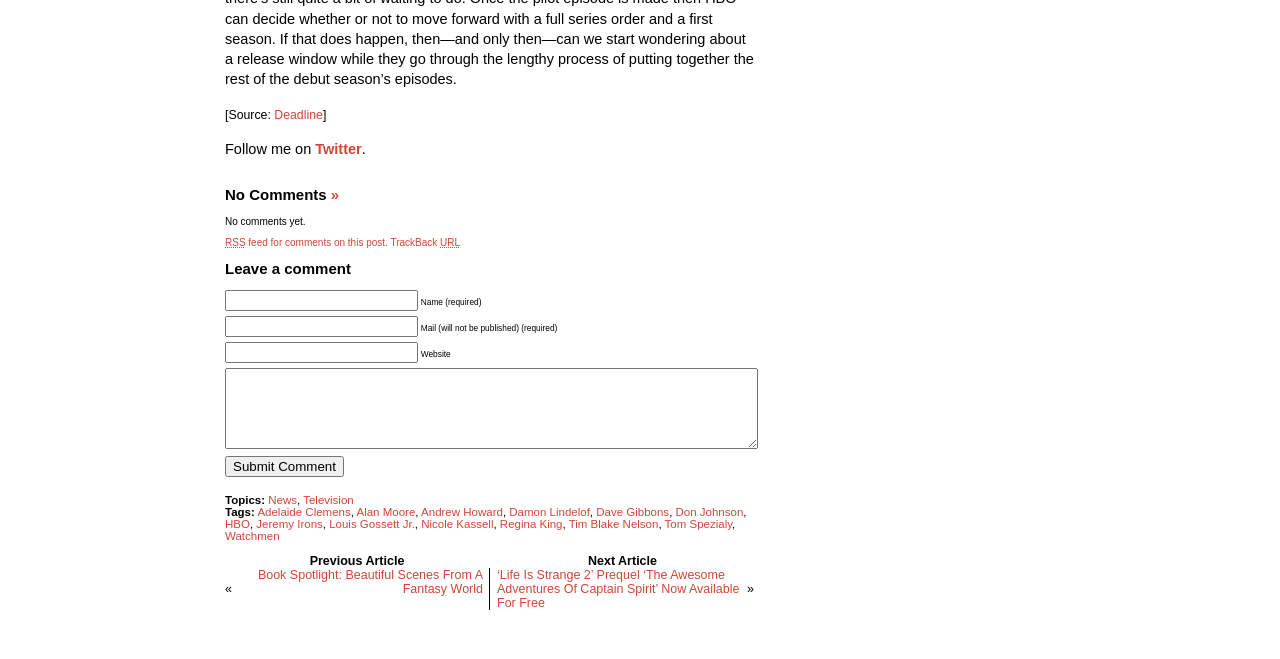Using the information in the image, give a comprehensive answer to the question: 
How many comments are there on this post?

I determined this by looking at the 'No Comments »' heading and the text 'No comments yet.' which indicates that there are no comments on this post.